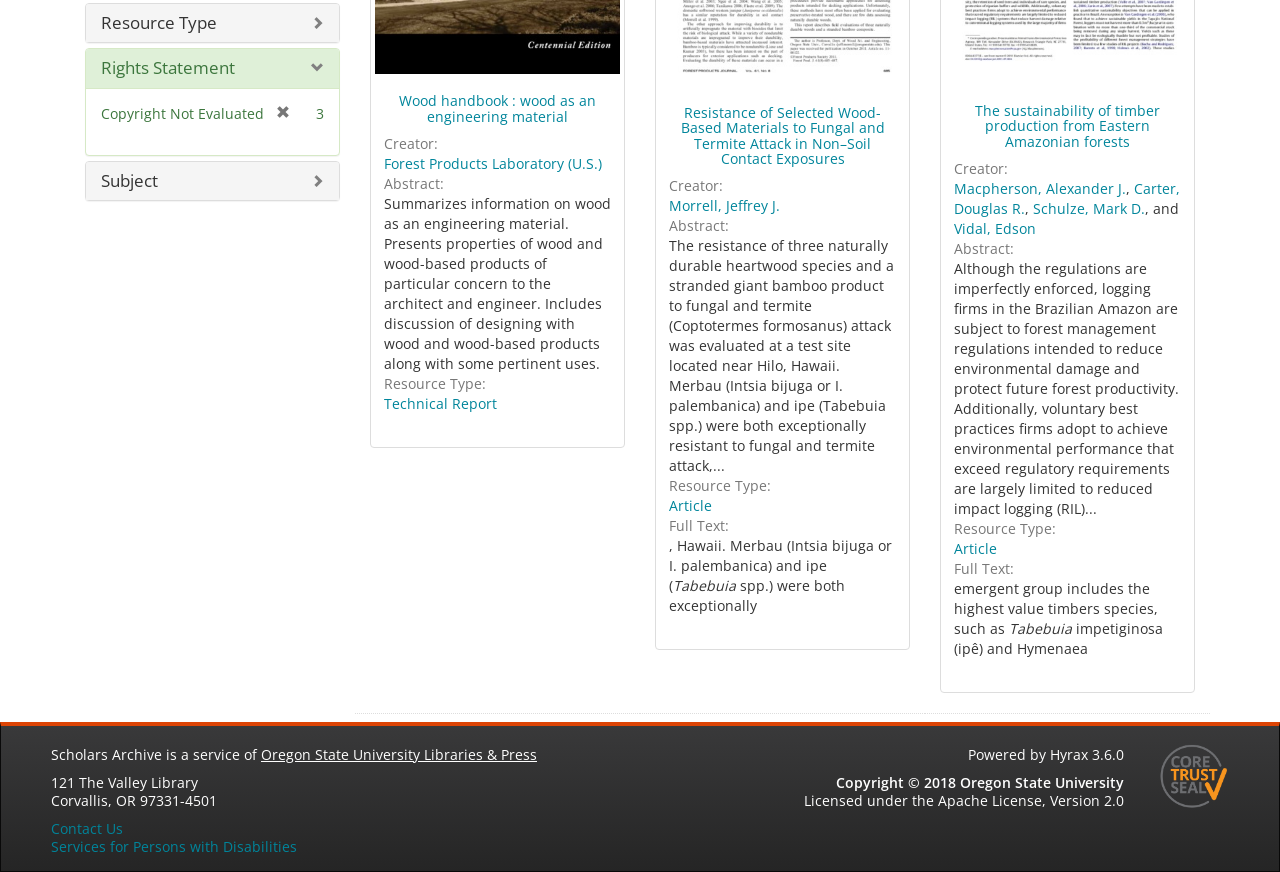From the webpage screenshot, predict the bounding box coordinates (top-left x, top-left y, bottom-right x, bottom-right y) for the UI element described here: Services for Persons with Disabilities

[0.04, 0.96, 0.232, 0.982]